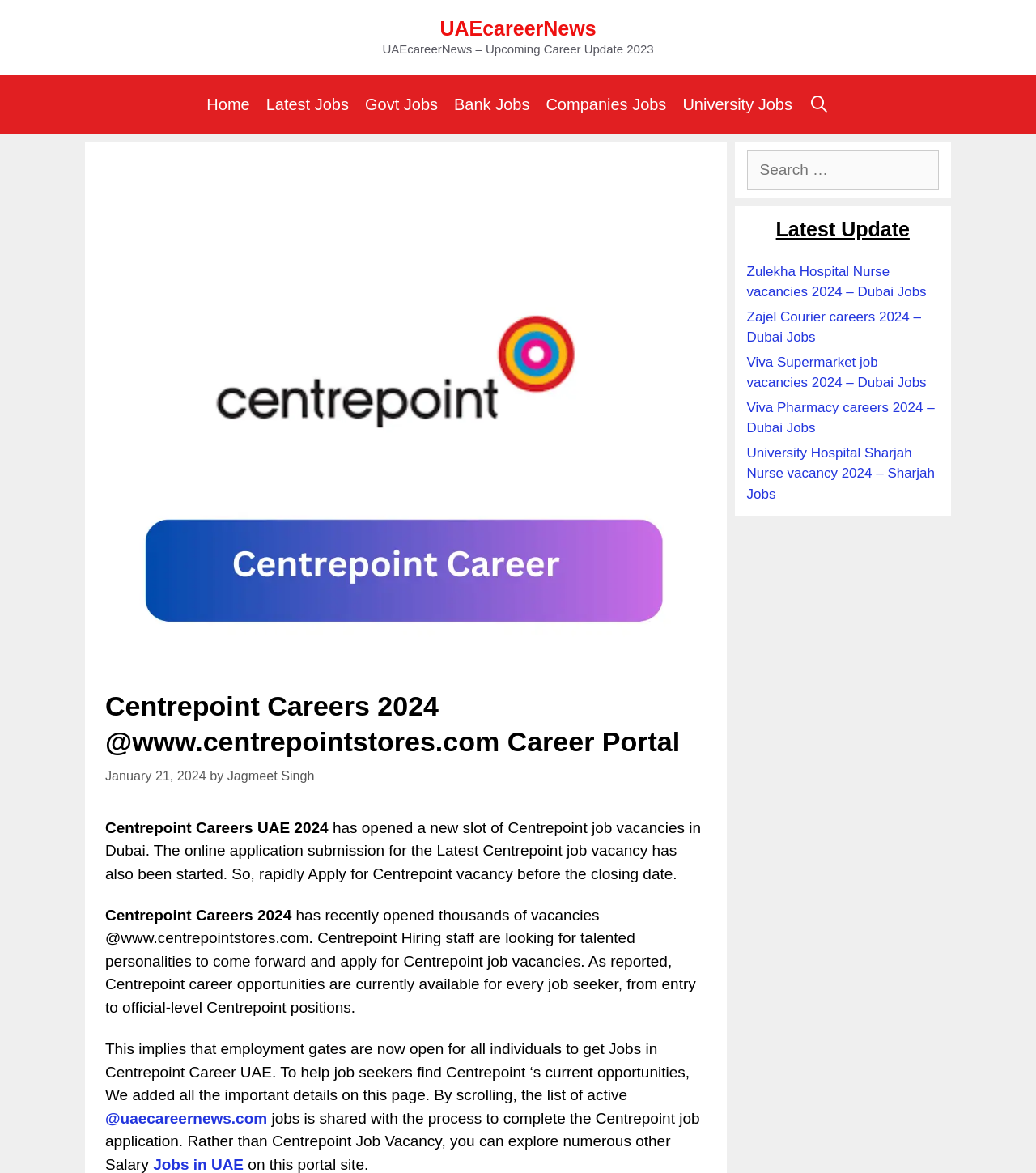Describe all the visual and textual components of the webpage comprehensively.

The webpage is a career portal for Centrepoint, a company with job vacancies in Dubai. At the top, there is a banner with a link to "UAEcareerNews" and a static text "UAEcareerNews – Upcoming Career Update 2023". Below the banner, there is a primary navigation menu with links to "Home", "Latest Jobs", "Govt Jobs", "Bank Jobs", "Companies Jobs", "University Jobs", and "Open Search Bar".

On the left side, there is an image of Centrepoint, and a header section with a heading "Centrepoint Careers 2024 @www.centrepointstores.com Career Portal" and a time stamp "January 21, 2024". Below the header, there are several paragraphs of text describing Centrepoint job vacancies in Dubai, including the online application submission process and the various job opportunities available.

To the right of the image, there is a section with a heading "Latest Update" and several links to job vacancies, including "Zulekha Hospital Nurse vacancies 2024 – Dubai Jobs", "Zajel Courier careers 2024 – Dubai Jobs", "Viva Supermarket job vacancies 2024 – Dubai Jobs", "Viva Pharmacy careers 2024 – Dubai Jobs", and "University Hospital Sharjah Nurse vacancy 2024 – Sharjah Jobs".

At the bottom of the page, there is a complementary section with a search box and a static text "Search for:".